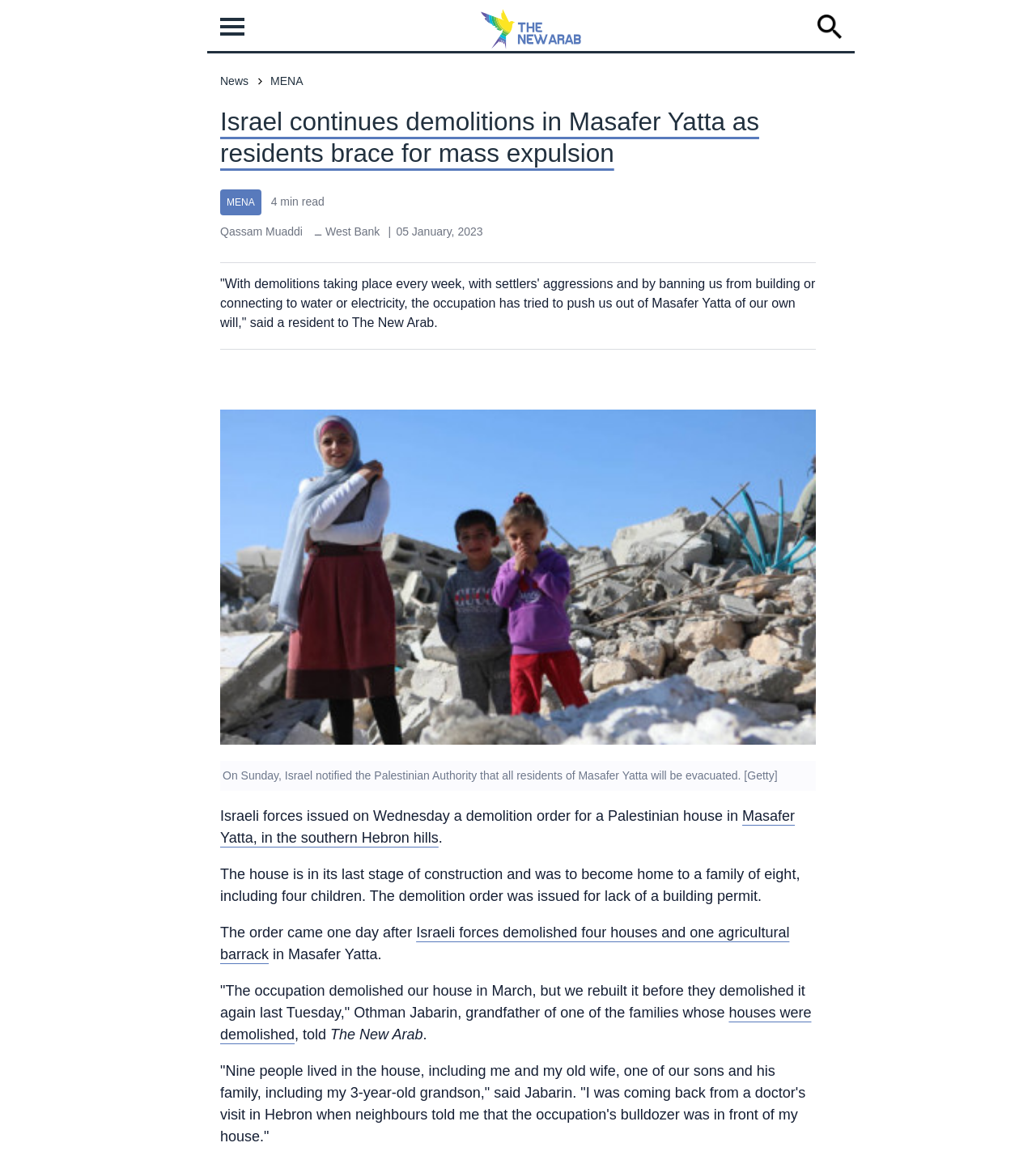Please provide a one-word or phrase answer to the question: 
What is the location of the houses demolished by Israeli forces?

Masafer Yatta